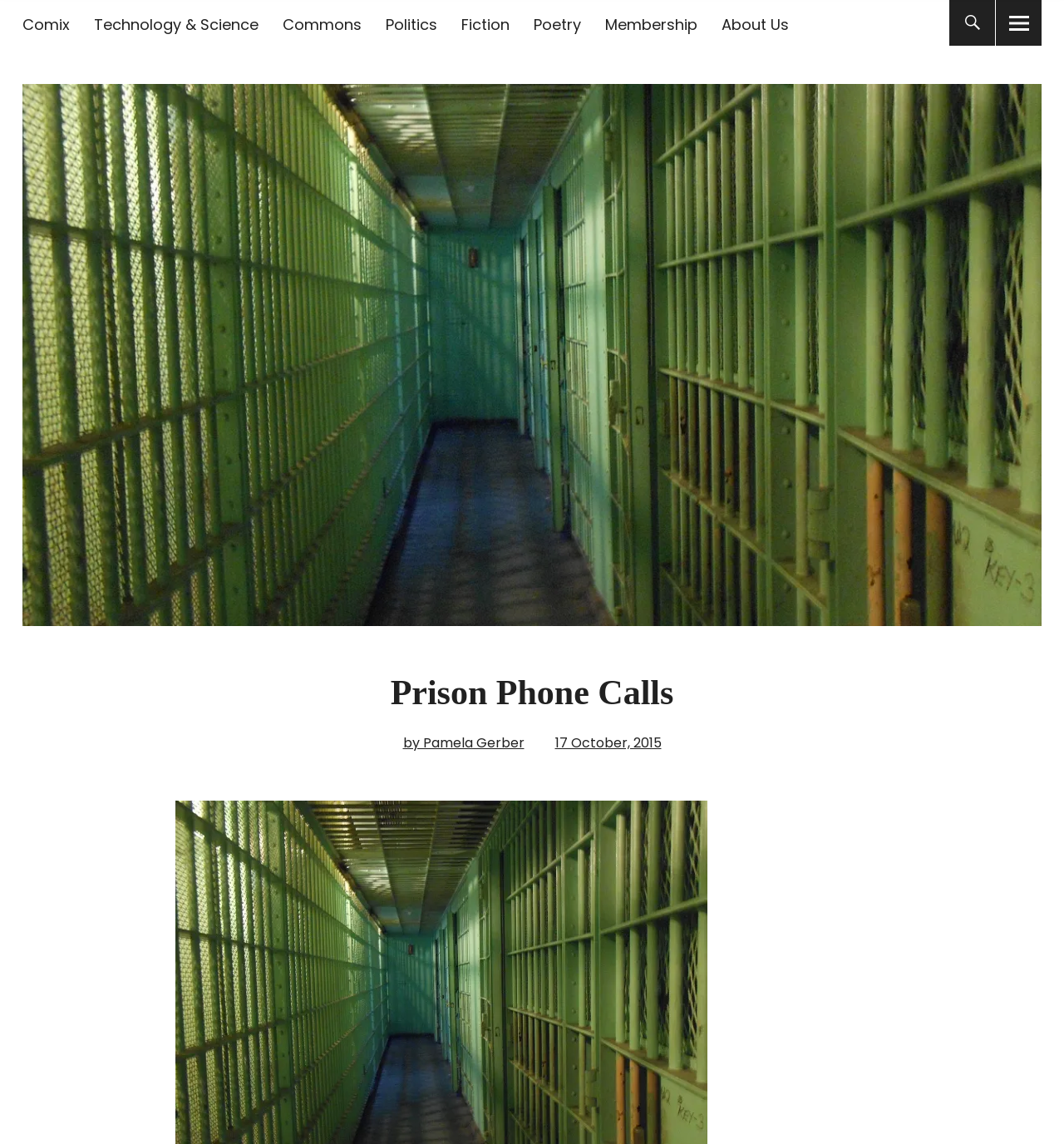Please identify the bounding box coordinates of the region to click in order to complete the given instruction: "read about Prison Phone Calls". The coordinates should be four float numbers between 0 and 1, i.e., [left, top, right, bottom].

[0.117, 0.587, 0.883, 0.642]